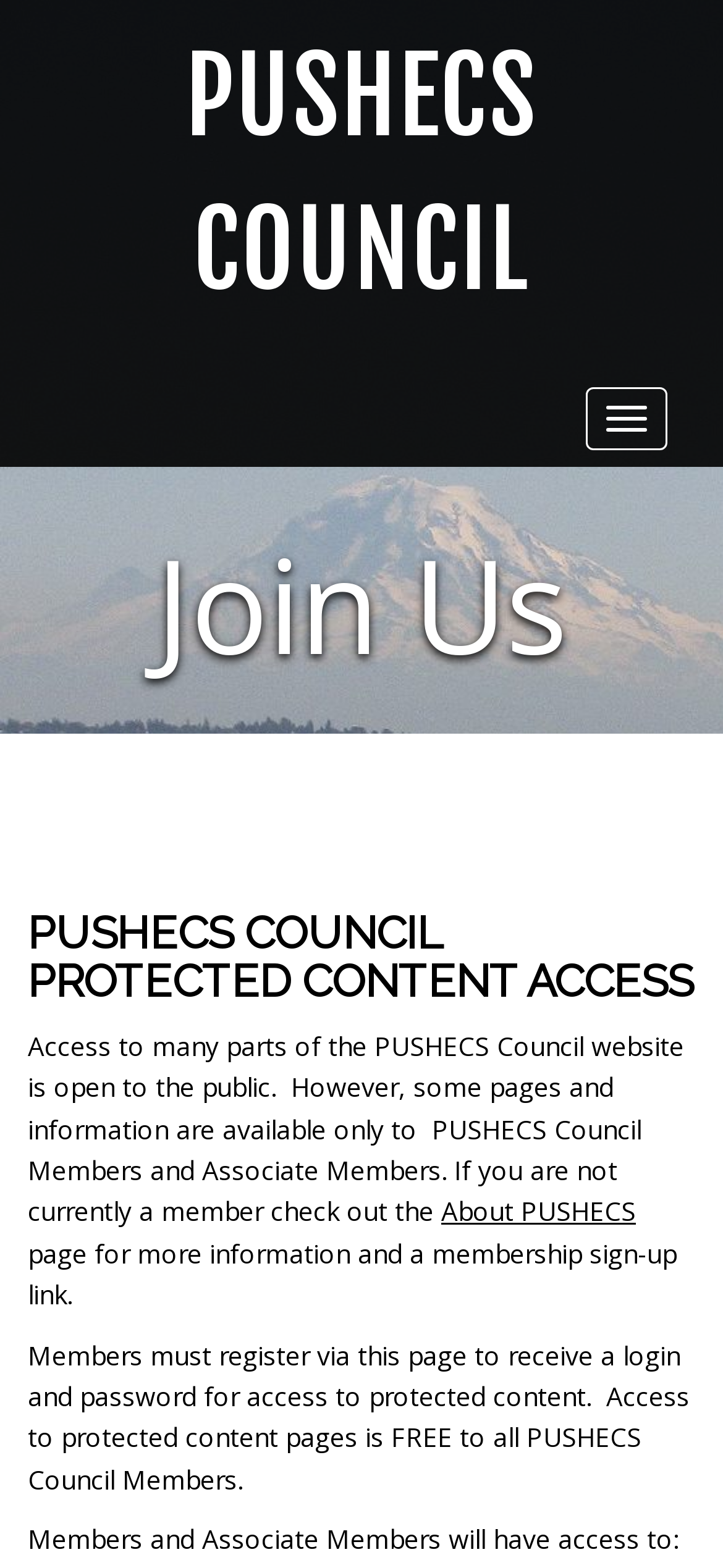What is available to PUSHECS Council Members and Associate Members?
Look at the image and respond to the question as thoroughly as possible.

The webpage states that members and associate members will have access to certain content, which is not available to the general public. This content is referred to as 'protected content pages'.